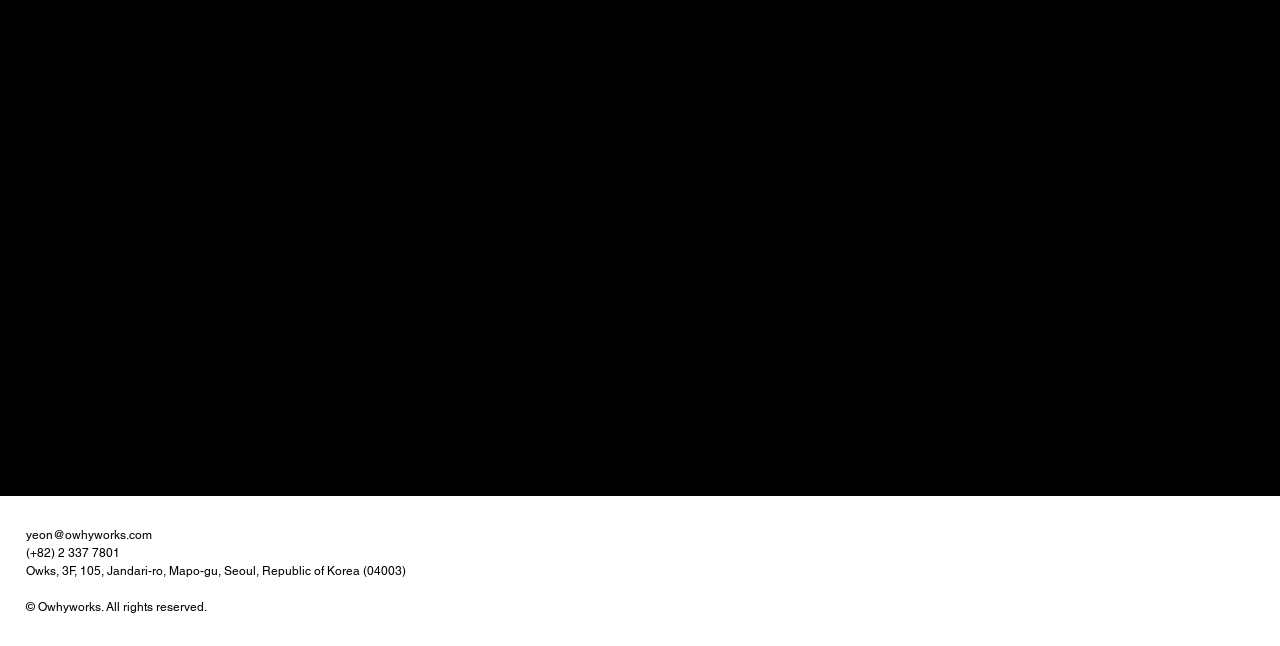Using the description "yeon@owhyworks.com", locate and provide the bounding box of the UI element.

[0.02, 0.818, 0.118, 0.839]